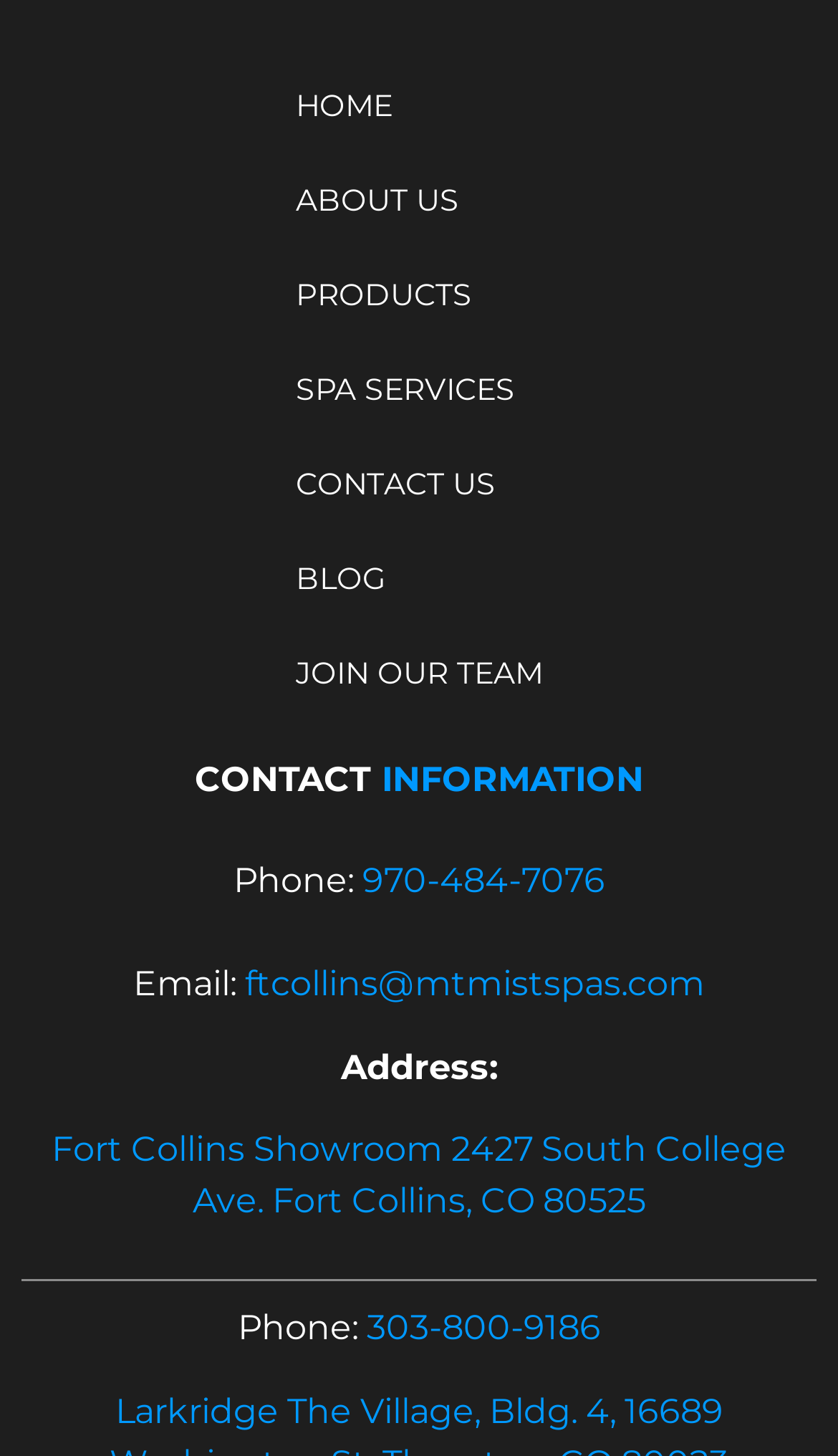Give a concise answer using only one word or phrase for this question:
What is the phone number for Fort Collins Showroom?

970-484-7076